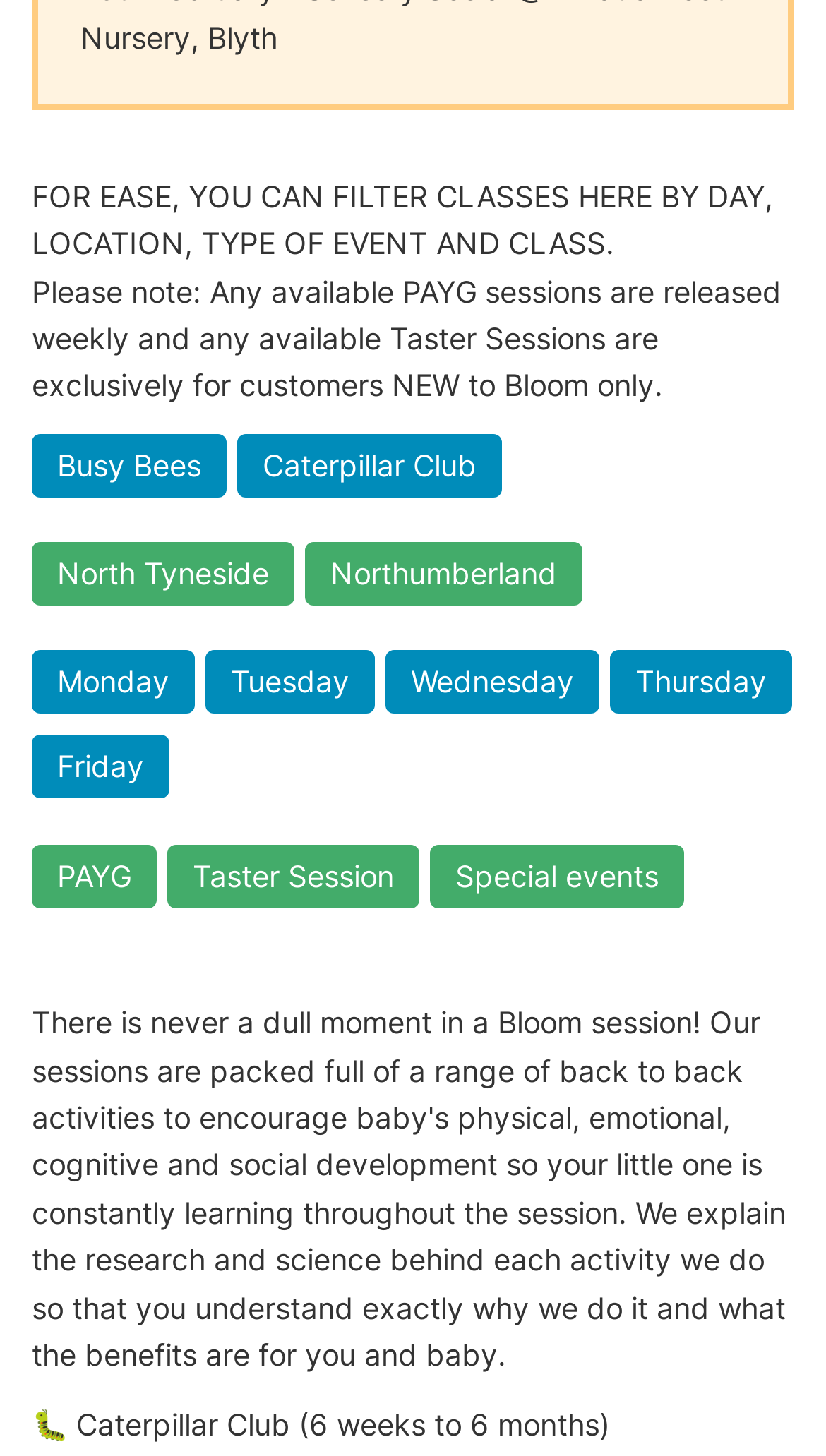What is the age range for the Caterpillar Club?
Please provide a single word or phrase answer based on the image.

6 weeks to 6 months